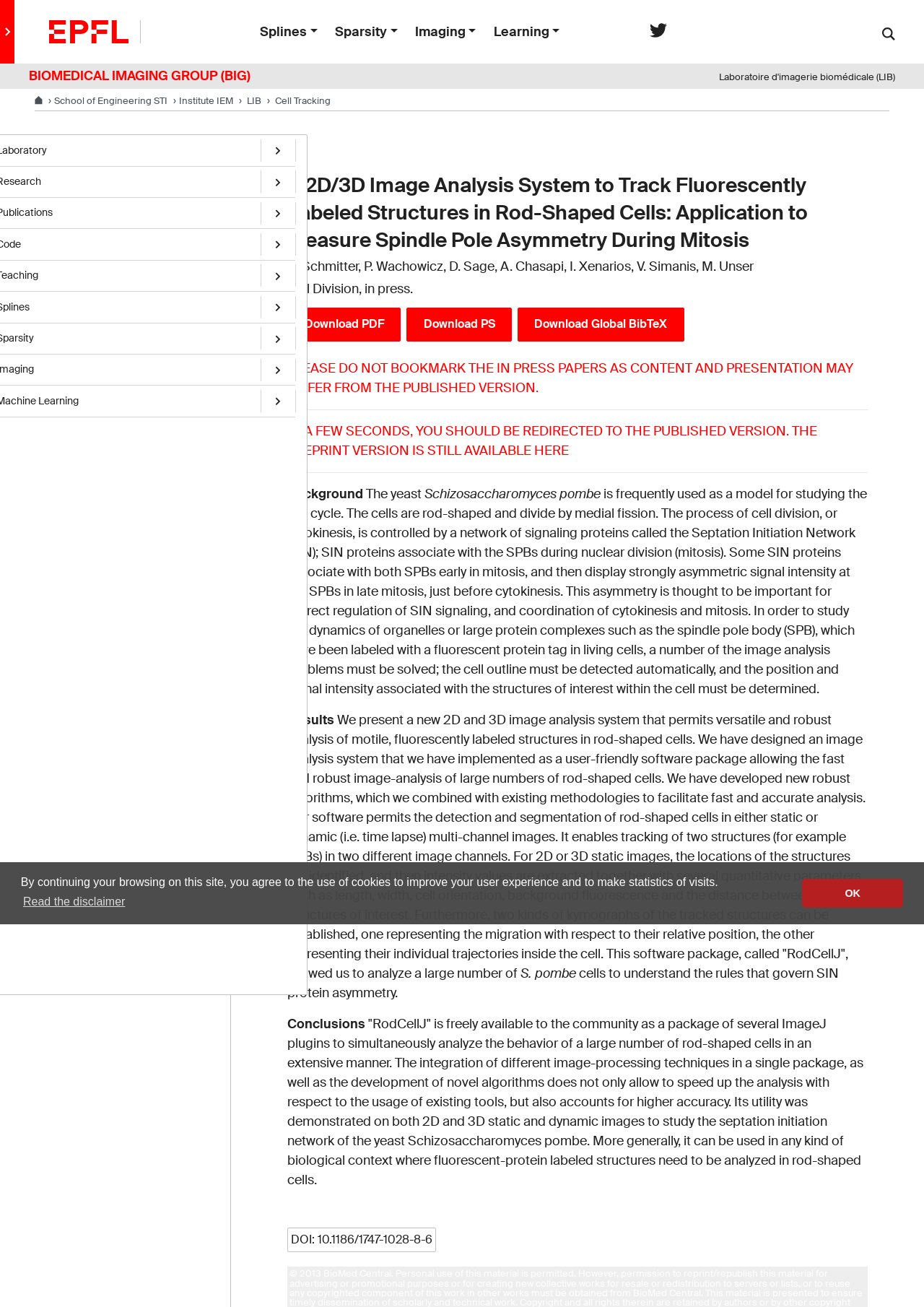Find the bounding box coordinates for the UI element that matches this description: "Laboratoire d'imagerie biomédicale (LIB)".

[0.778, 0.054, 1.0, 0.064]